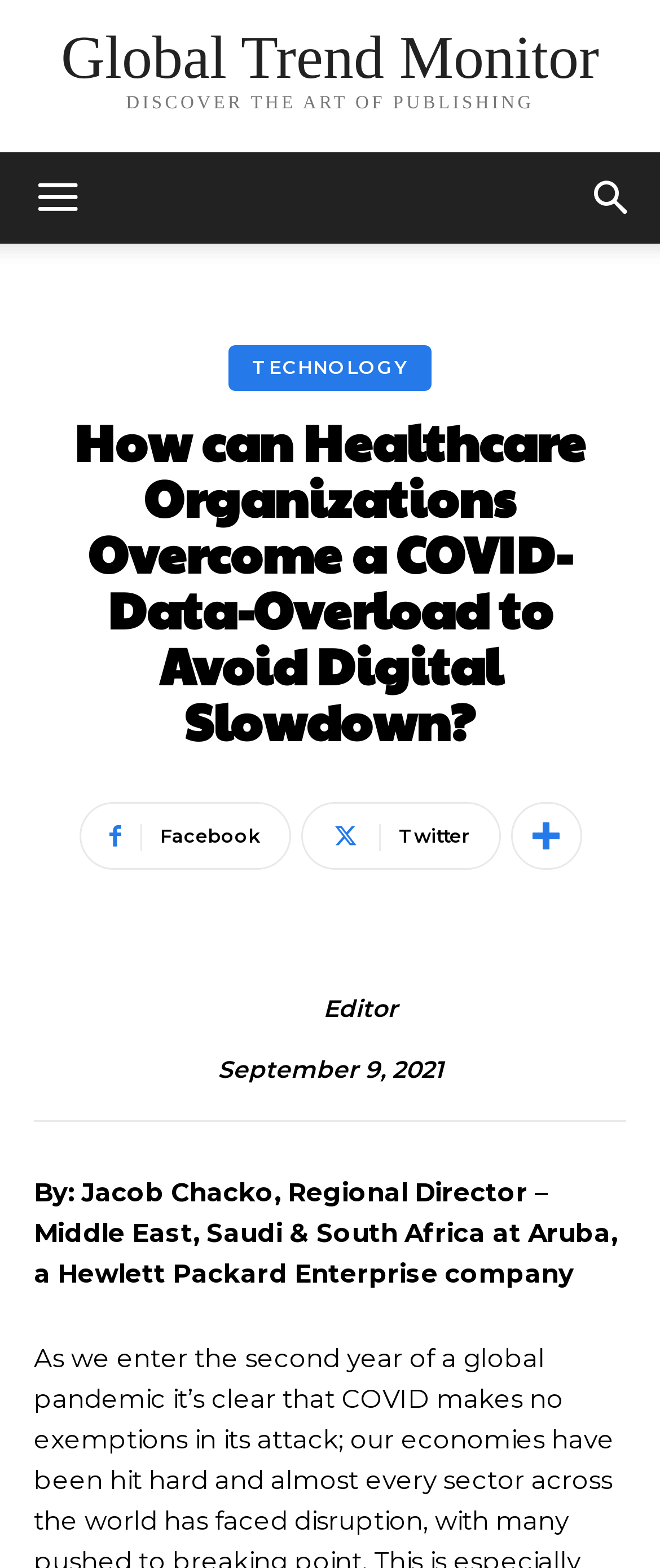Can you specify the bounding box coordinates for the region that should be clicked to fulfill this instruction: "Visit the TECHNOLOGY page".

[0.346, 0.22, 0.654, 0.249]